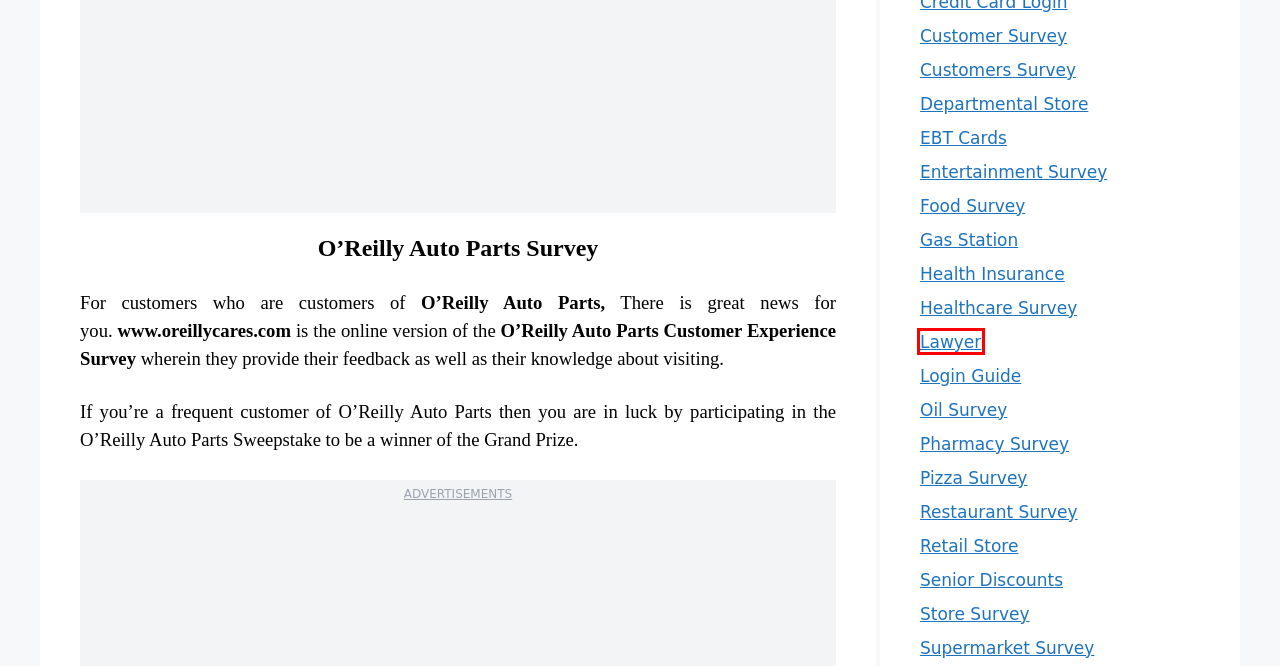Analyze the screenshot of a webpage featuring a red rectangle around an element. Pick the description that best fits the new webpage after interacting with the element inside the red bounding box. Here are the candidates:
A. Entertainment Survey
B. Lawyer
C. Senior Discounts
D. Restaurant Survey
E. Health Insurance
F. Customers Survey
G. Gas Station
H. Pharmacy Survey

B